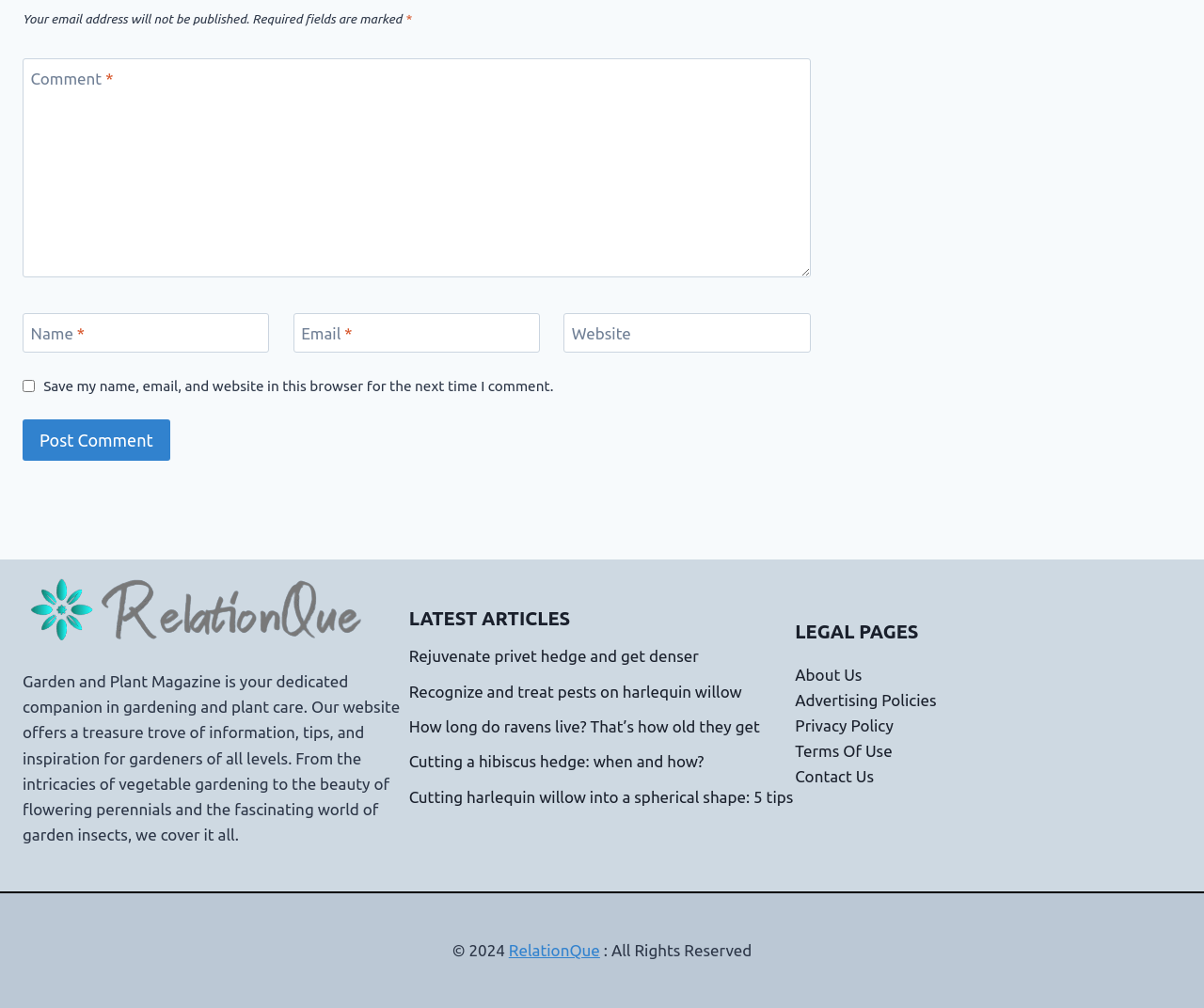Find the bounding box coordinates corresponding to the UI element with the description: "Kira Bellingham". The coordinates should be formatted as [left, top, right, bottom], with values as floats between 0 and 1.

[0.401, 0.542, 0.477, 0.557]